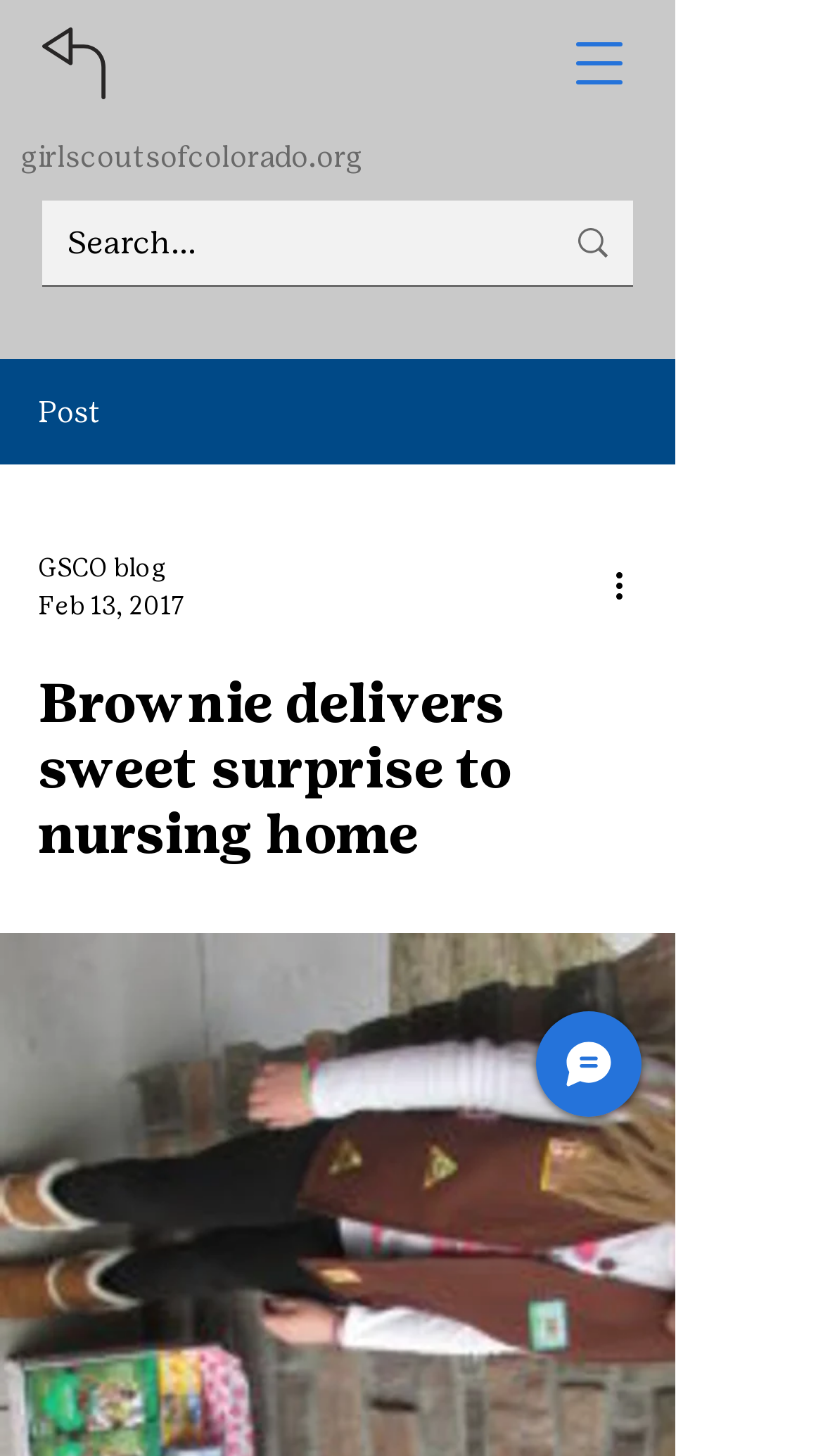What is the primary heading on this webpage?

Brownie delivers sweet surprise to nursing home